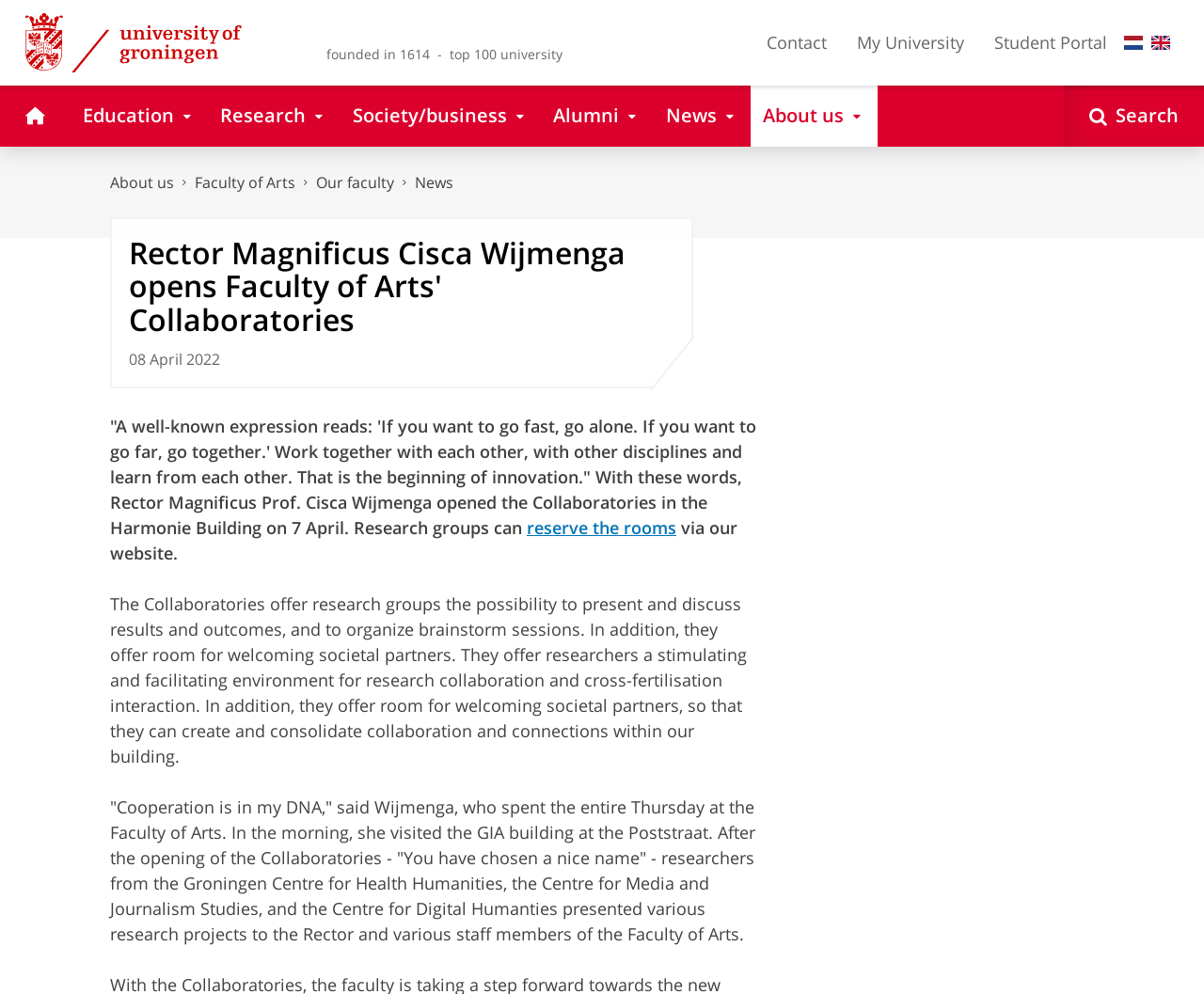Identify the bounding box coordinates of the element that should be clicked to fulfill this task: "select English language". The coordinates should be provided as four float numbers between 0 and 1, i.e., [left, top, right, bottom].

[0.956, 0.032, 0.972, 0.054]